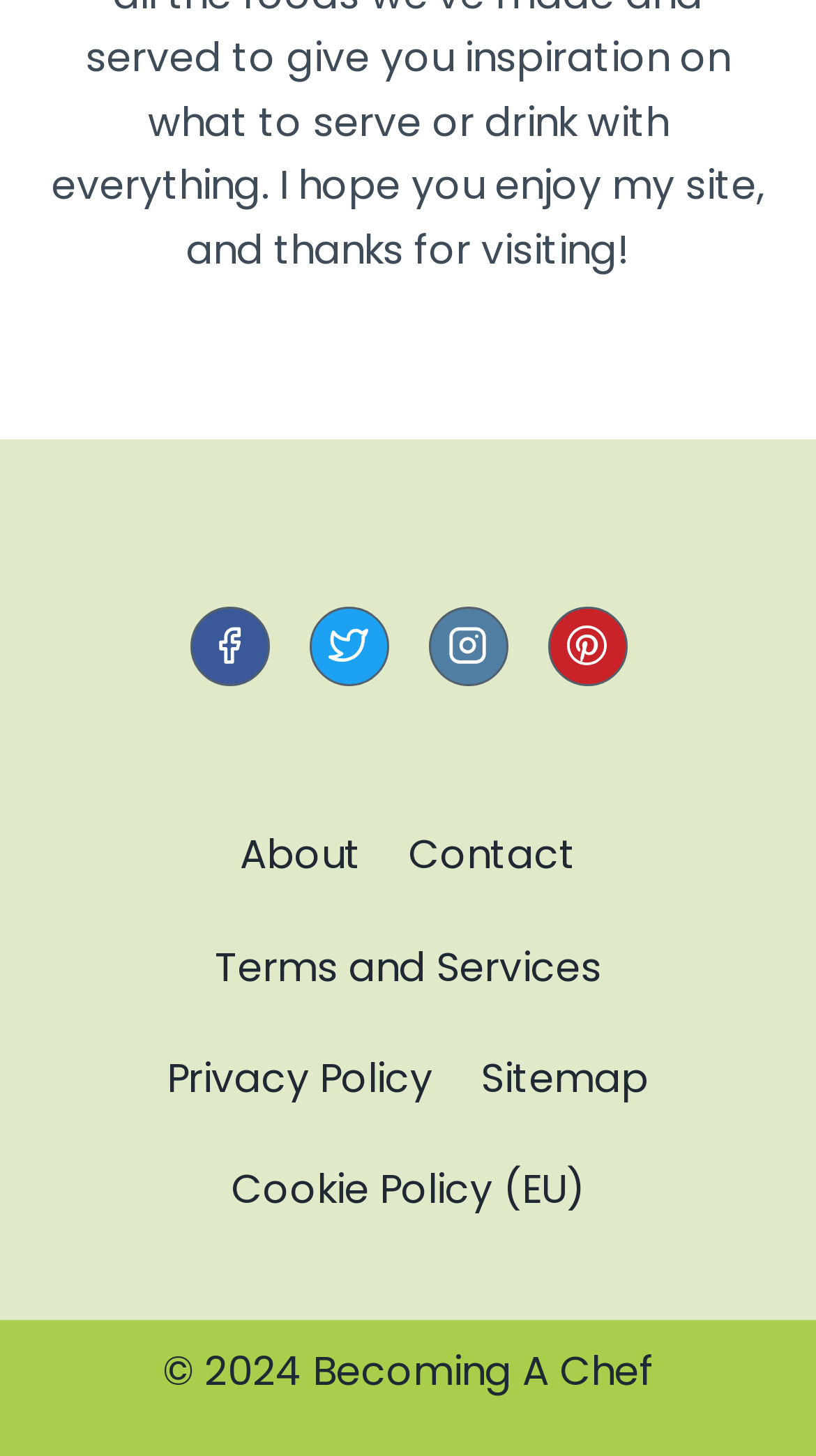Utilize the information from the image to answer the question in detail:
How many links are in the footer navigation?

The footer navigation section contains 6 links, which are 'About', 'Contact', 'Terms and Services', 'Privacy Policy', 'Sitemap', and 'Cookie Policy (EU)'.